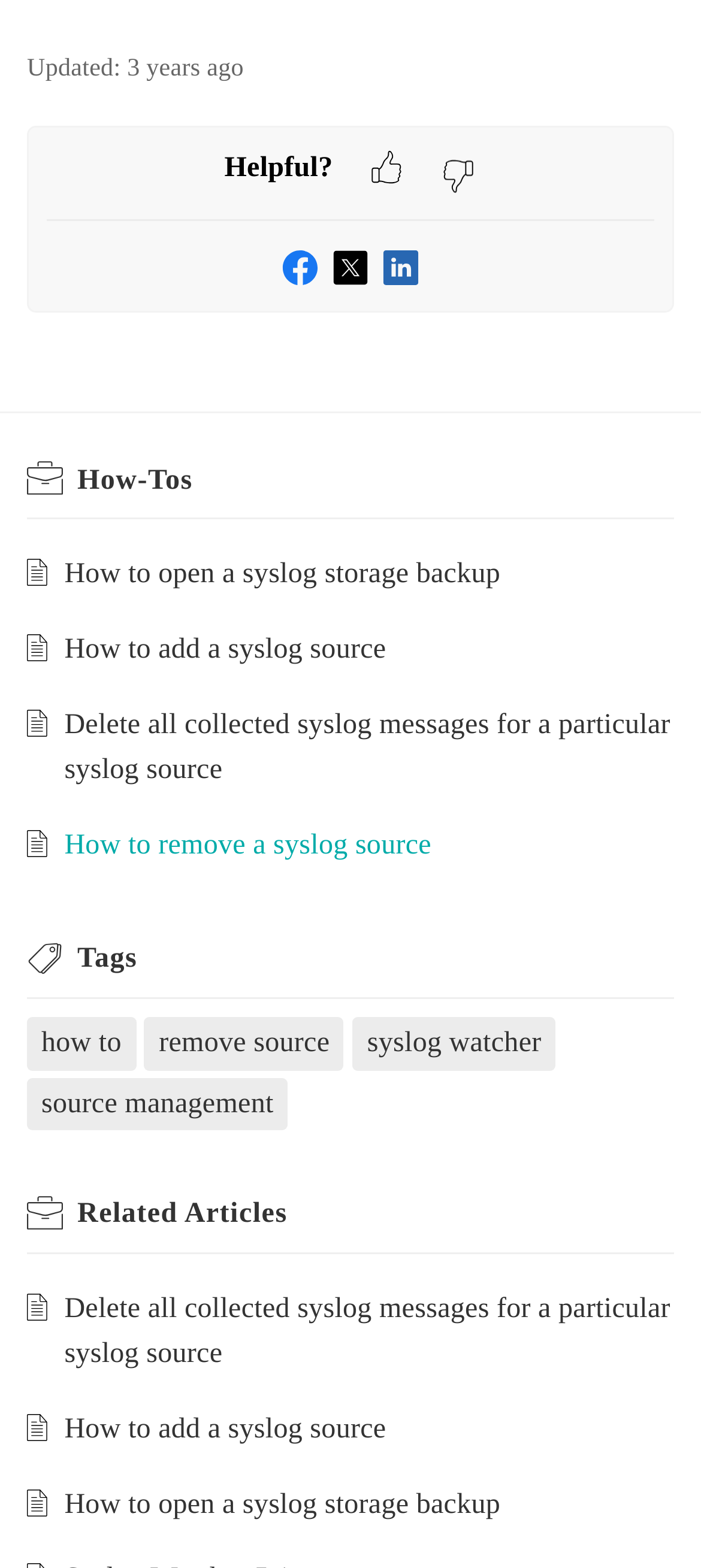Identify the bounding box coordinates of the HTML element based on this description: "remove source".

[0.227, 0.651, 0.47, 0.68]